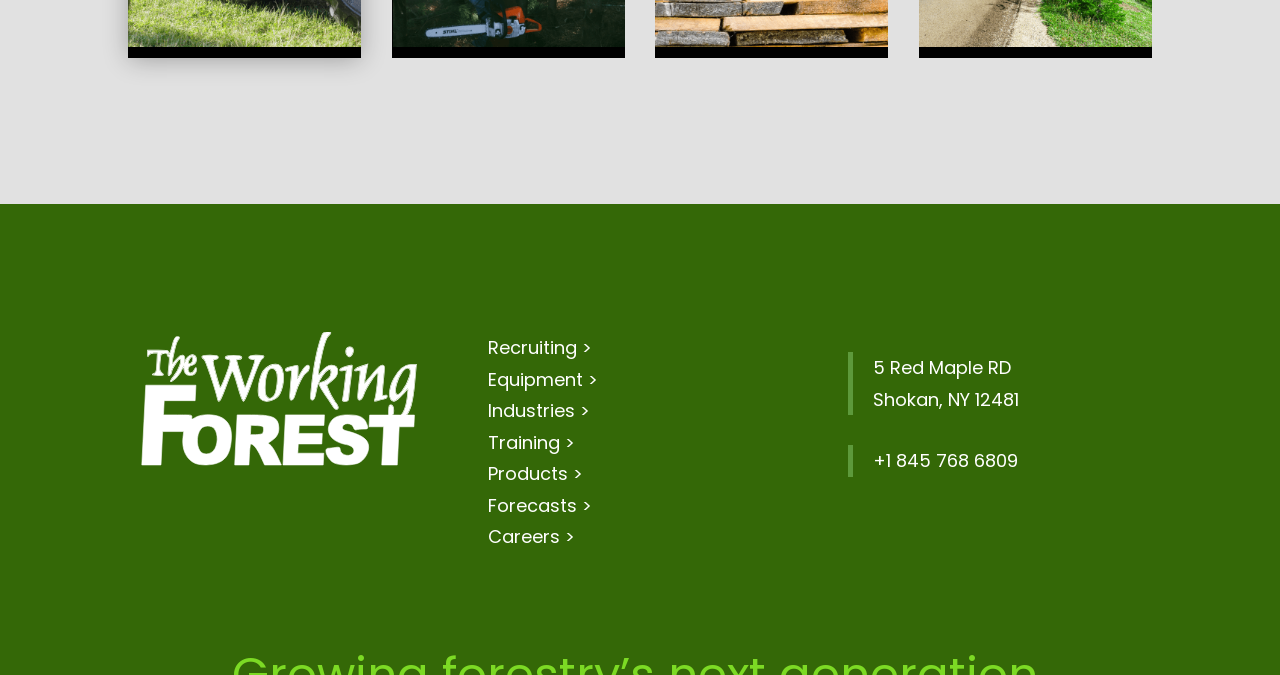Can you give a detailed response to the following question using the information from the image? How many main categories are there on the webpage?

I counted the number of link elements at the top of the webpage, which represent the main categories. There are 7 link elements, labeled 'Recruiting >', 'Equipment >', 'Industries >', 'Training >', 'Products >', 'Forecasts >', and 'Careers >'.